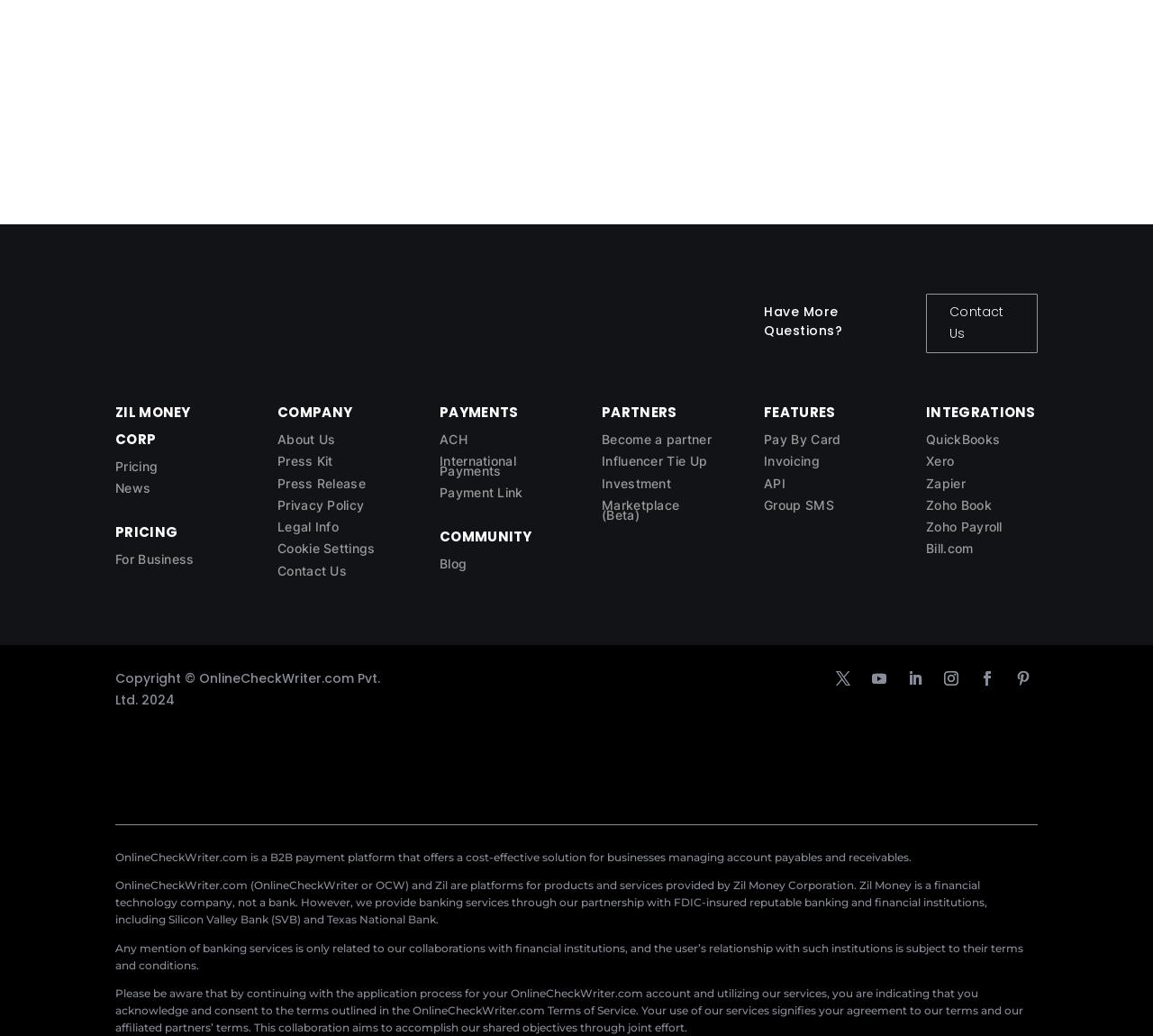Please specify the bounding box coordinates for the clickable region that will help you carry out the instruction: "Learn about the company".

[0.241, 0.385, 0.337, 0.42]